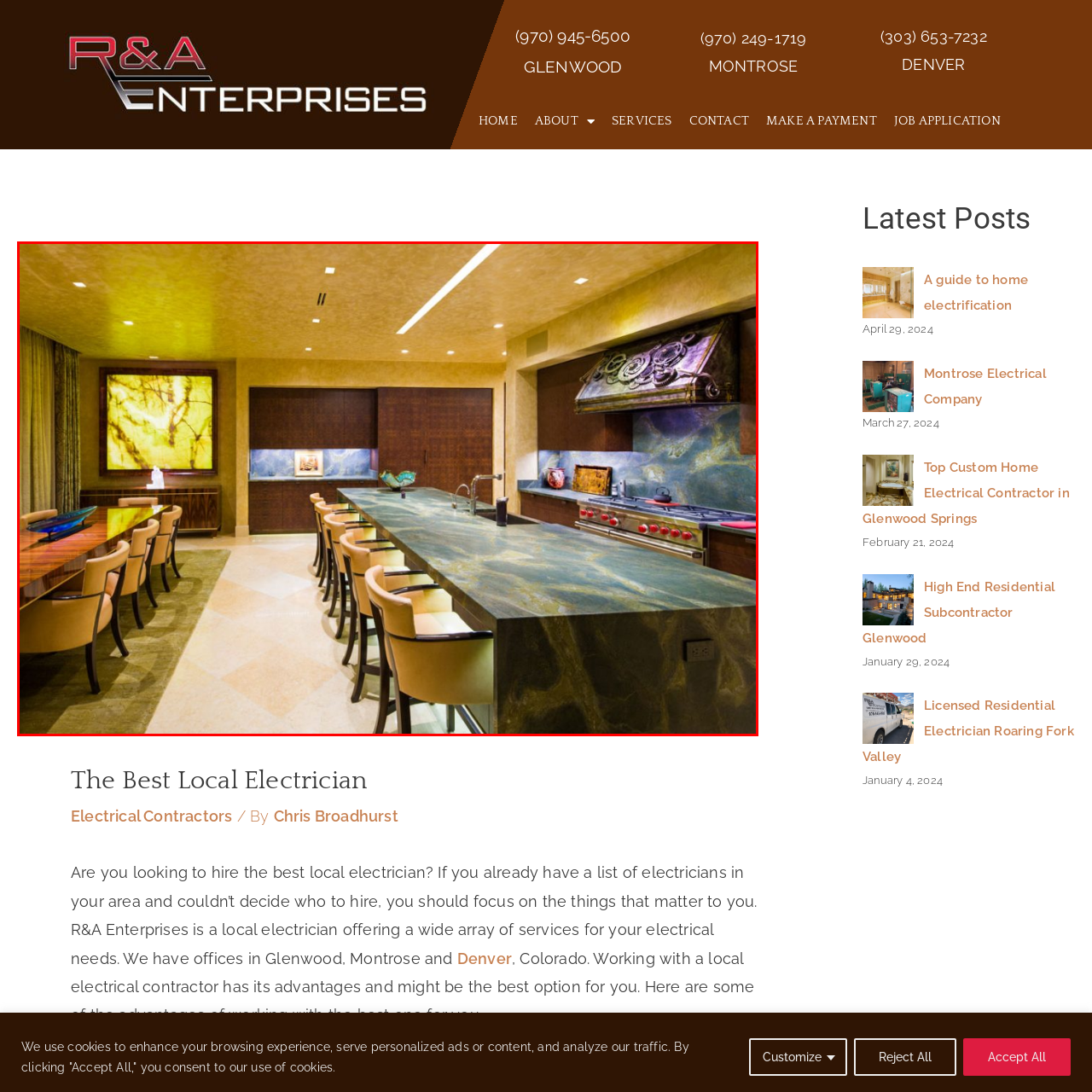Craft a comprehensive description of the image located inside the red boundary.

This luxurious kitchen showcases a sophisticated design, featuring an expansive stone countertop that flows seamlessly into a spacious dining area with elegantly upholstered chairs. The room is illuminated by soft, recessed lighting, enhancing the rich textures of the cabinetry and the vibrant colors of the decor. A stunning piece of artwork hangs prominently on the wall, adding a modern artistic touch. The meticulously arranged kitchen space includes high-end appliances, with a beautifully crafted range hood that serves as a focal point. This modern culinary environment combines functionality with aesthetic appeal, creating an inviting atmosphere for both cooking and entertaining.